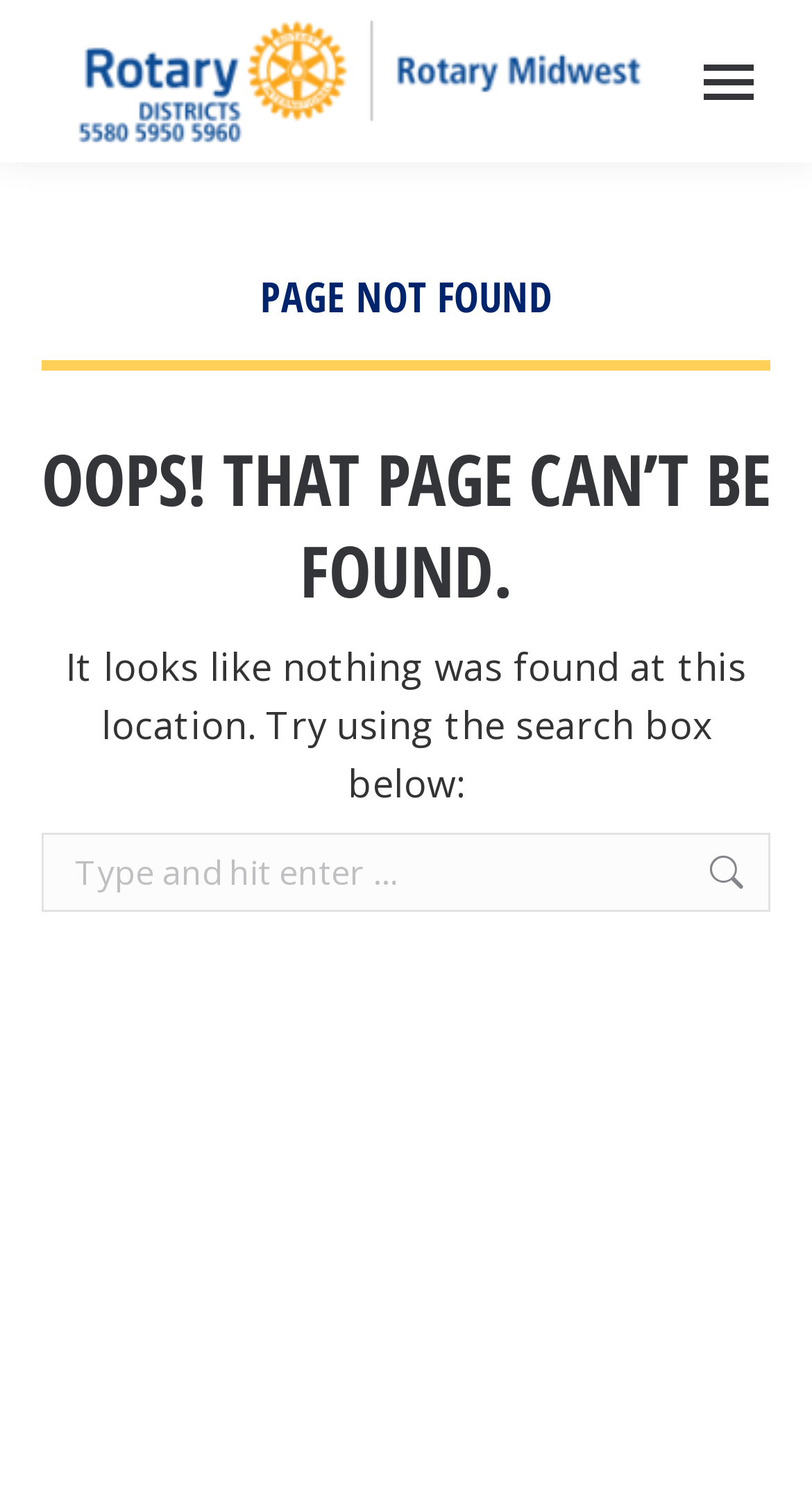Construct a comprehensive description capturing every detail on the webpage.

The webpage is titled "Rotary Midwest | Rotary Districts 5580, 5950, & 5960" and appears to be a 404 error page. At the top-right corner, there is a mobile menu icon. Below it, the title "Rotary Midwest | Rotary Districts 5580, 5950, & 5960" is displayed, accompanied by an image with the same title.

The main content of the page is divided into two sections. The top section contains a heading "PAGE NOT FOUND" in the middle of the page. Below it, there is an article section that takes up most of the page's width. Within this section, there is a heading "OOPS! THAT PAGE CAN’T BE FOUND." followed by a paragraph of text that explains the error, stating "It looks like nothing was found at this location. Try using the search box below:".

Below the paragraph, there is a search box with a label "Search:" and a text input field. To the right of the text input field, there is a search icon. The search box is centered within the article section.

At the bottom-right corner of the page, there is a "Go to Top" link, accompanied by an image.